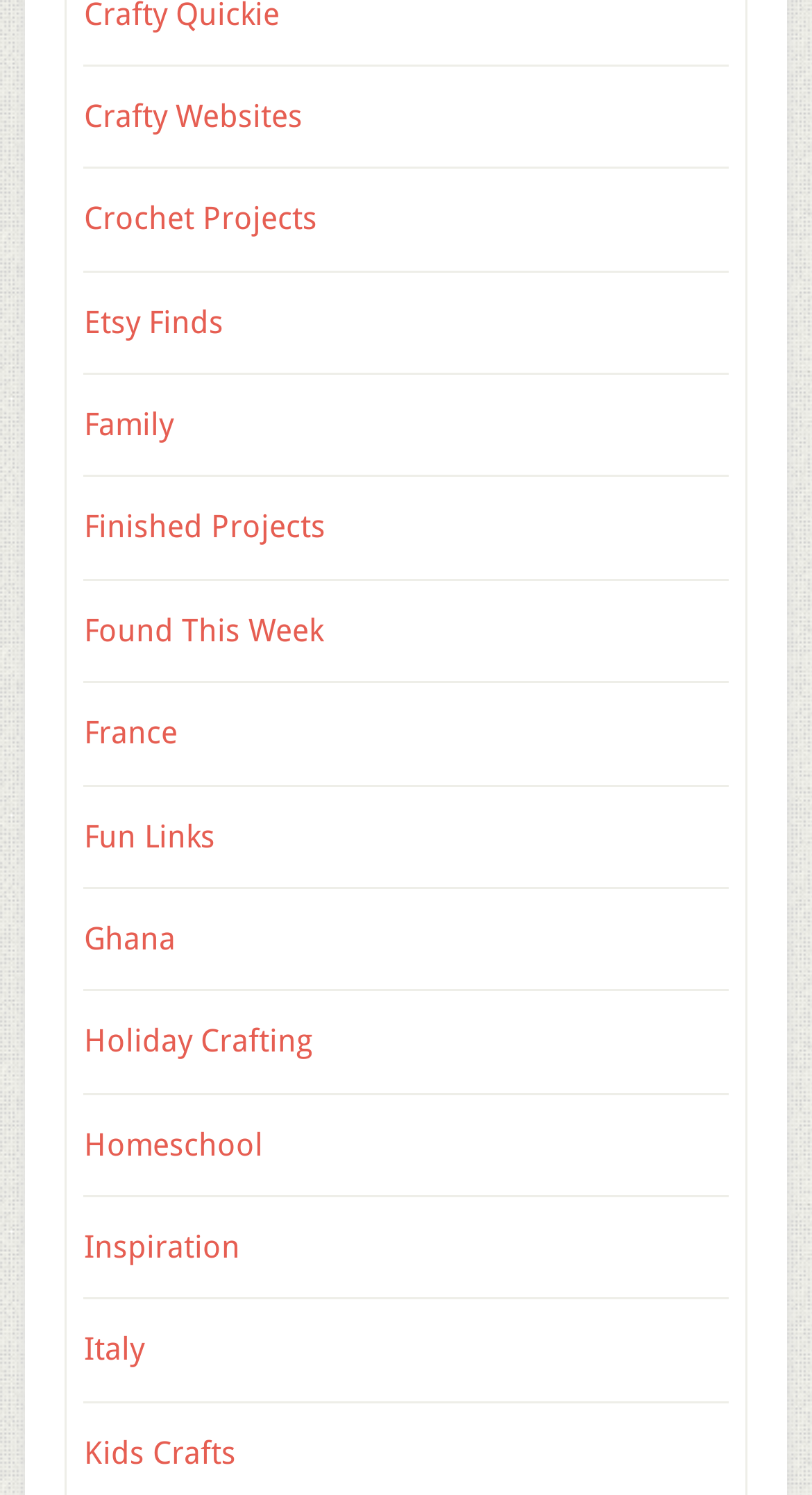Please find the bounding box coordinates of the clickable region needed to complete the following instruction: "visit Crafty Websites". The bounding box coordinates must consist of four float numbers between 0 and 1, i.e., [left, top, right, bottom].

[0.103, 0.065, 0.372, 0.09]